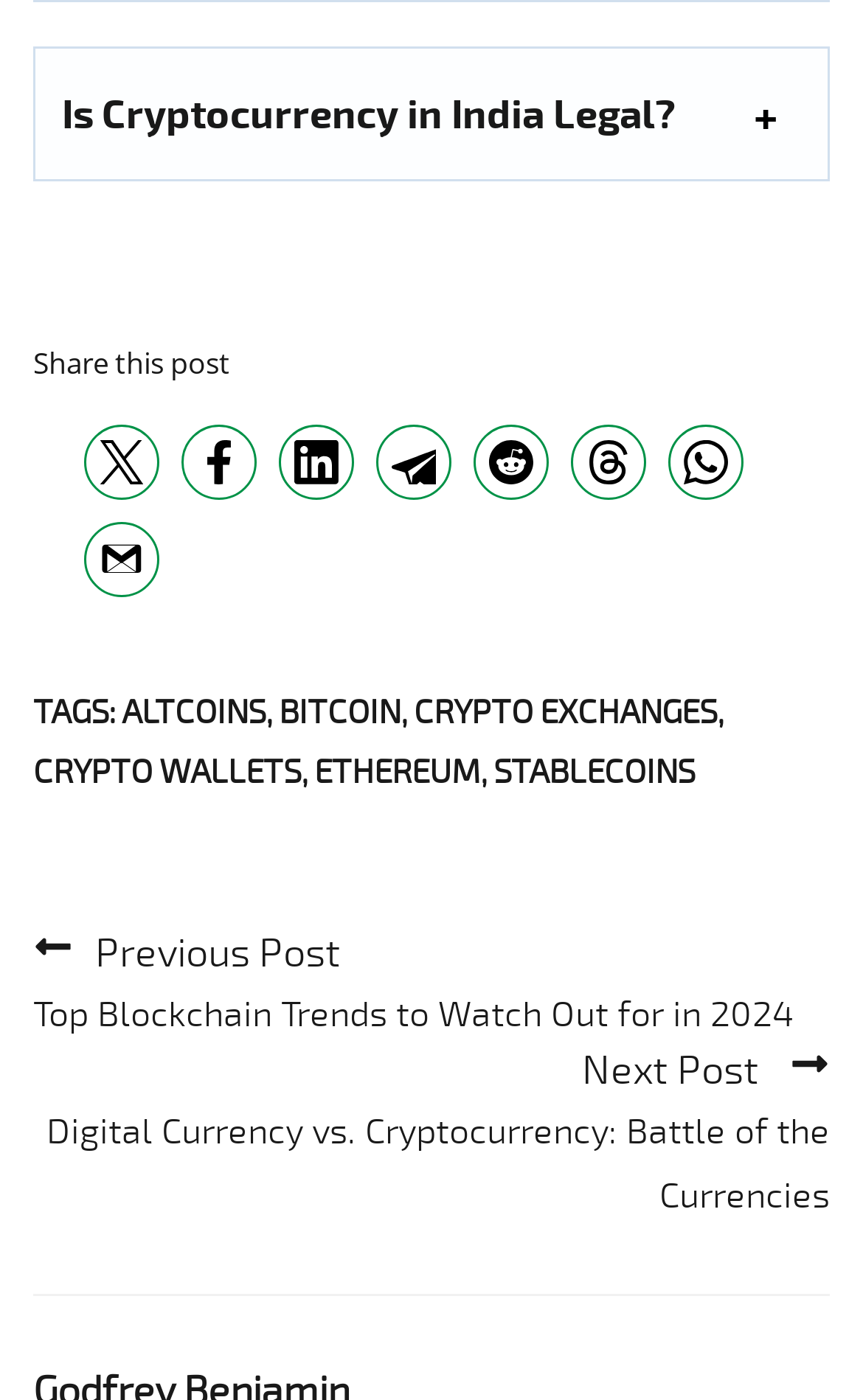Using the details in the image, give a detailed response to the question below:
What are the tags related to this post?

The tags related to this post can be found below the 'TAGS:' label, which are ALTCOINS, BITCOIN, CRYPTO EXCHANGES, CRYPTO WALLETS, ETHEREUM, and STABLECOINS.